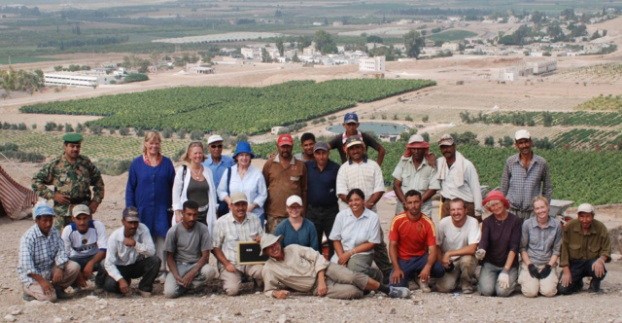Using the information shown in the image, answer the question with as much detail as possible: What is the significance of HRH Princess Majda Raad and HE Swedish Ambassador Charlotta Sparre's presence?

The caption notes that HRH Princess Majda Raad and HE Swedish Ambassador Charlotta Sparre were present during a visit in 2009, which 'further emphasizes the significance of this gathering' and highlights the importance of international and local partnerships in uncovering historical narratives.